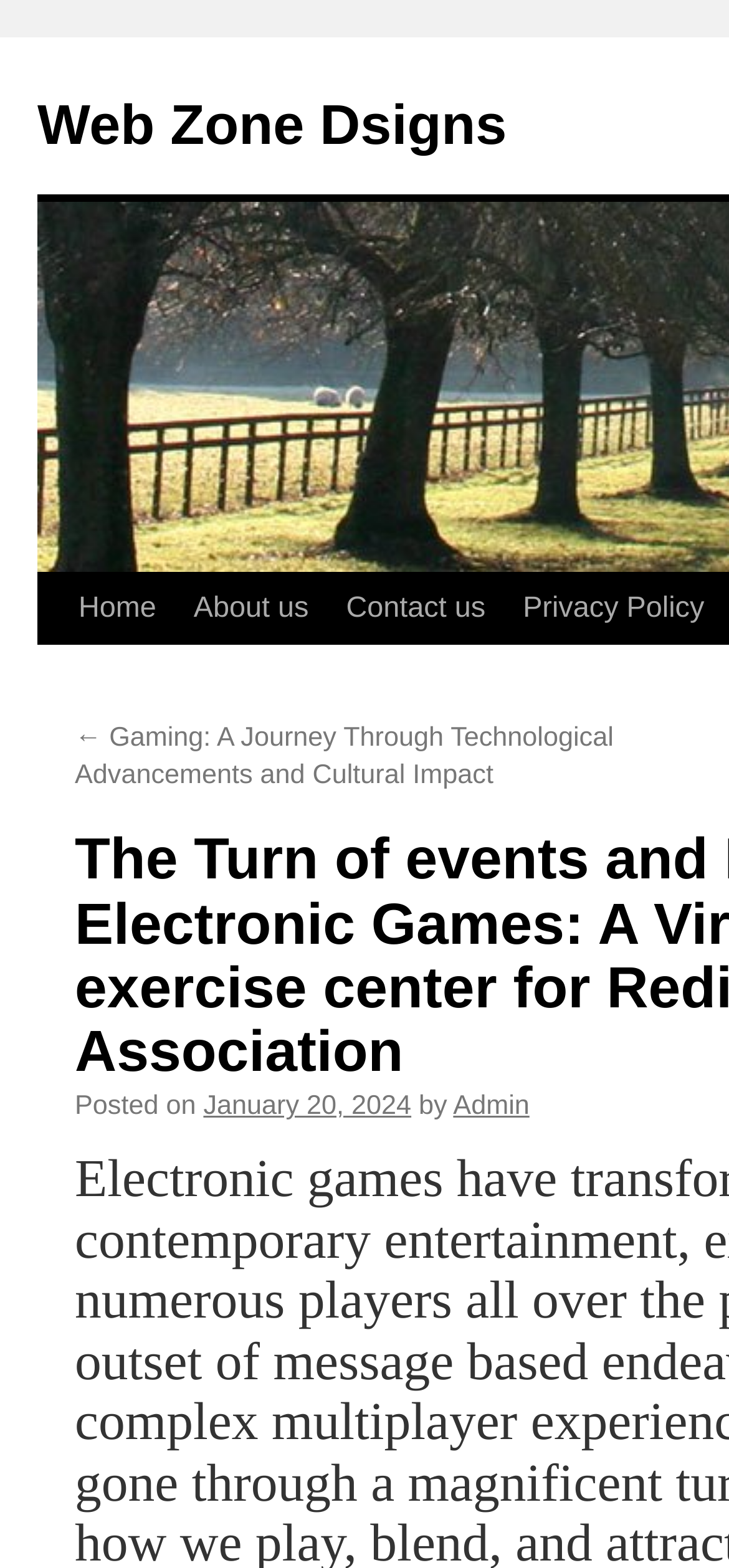Determine the bounding box coordinates for the clickable element required to fulfill the instruction: "read about us". Provide the coordinates as four float numbers between 0 and 1, i.e., [left, top, right, bottom].

[0.24, 0.366, 0.449, 0.411]